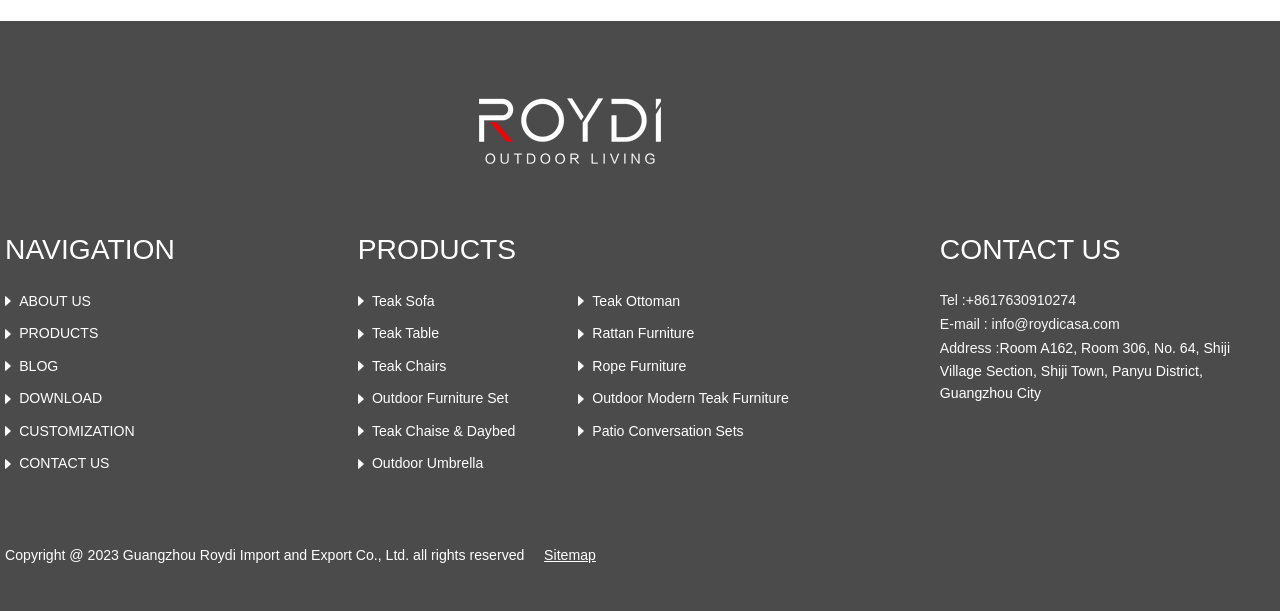Show me the bounding box coordinates of the clickable region to achieve the task as per the instruction: "Click on Sitemap".

[0.425, 0.895, 0.466, 0.921]